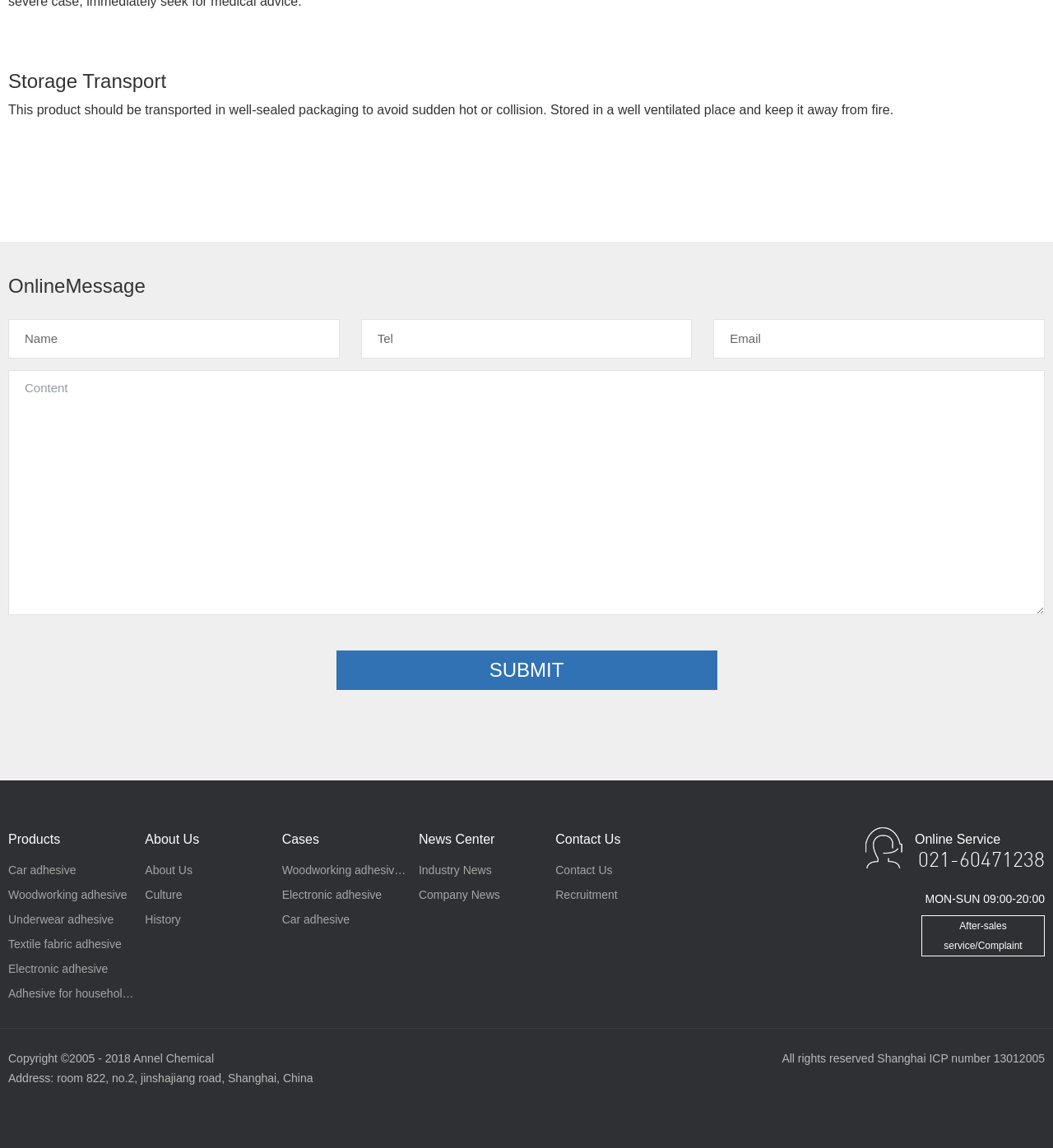Pinpoint the bounding box coordinates of the area that must be clicked to complete this instruction: "Enter name".

[0.008, 0.278, 0.322, 0.312]